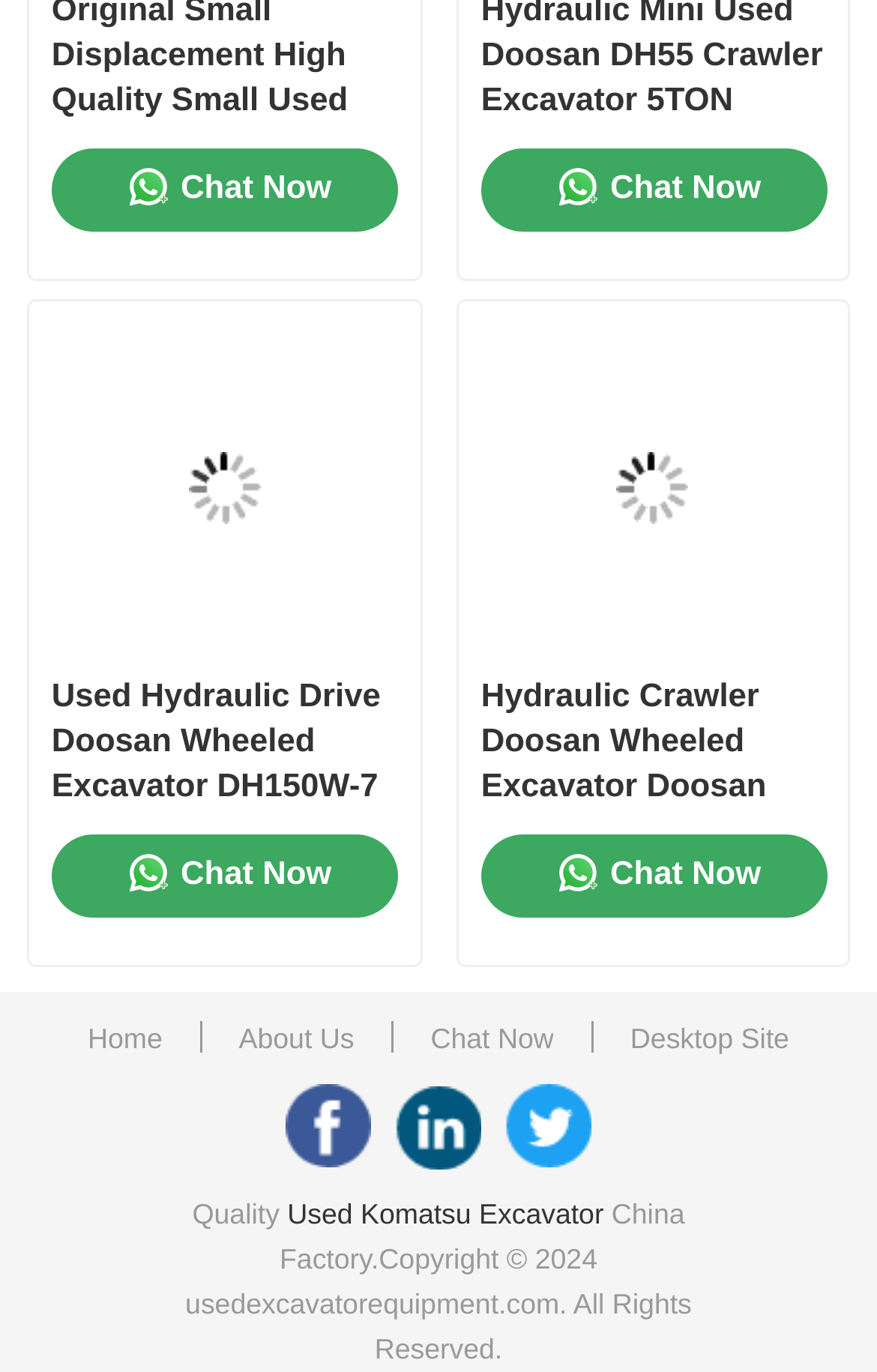Can you show the bounding box coordinates of the region to click on to complete the task described in the instruction: "View the 'Used Hydraulic Drive Doosan Wheeled Excavator DH150W-7 For Construction Projects' product"?

[0.069, 0.236, 0.442, 0.475]